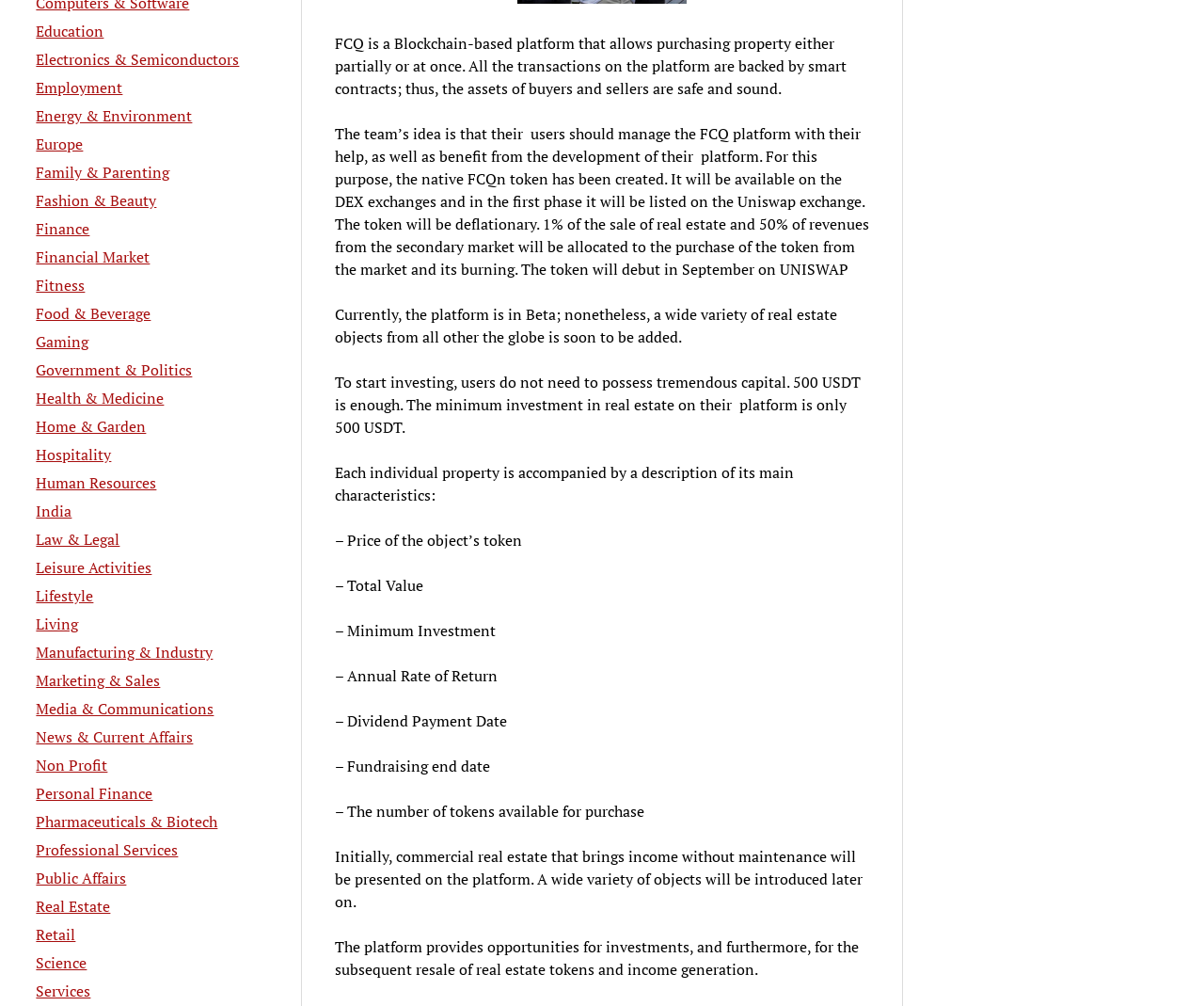Locate the UI element that matches the description News & Current Affairs in the webpage screenshot. Return the bounding box coordinates in the format (top-left x, top-left y, bottom-right x, bottom-right y), with values ranging from 0 to 1.

[0.03, 0.723, 0.16, 0.743]